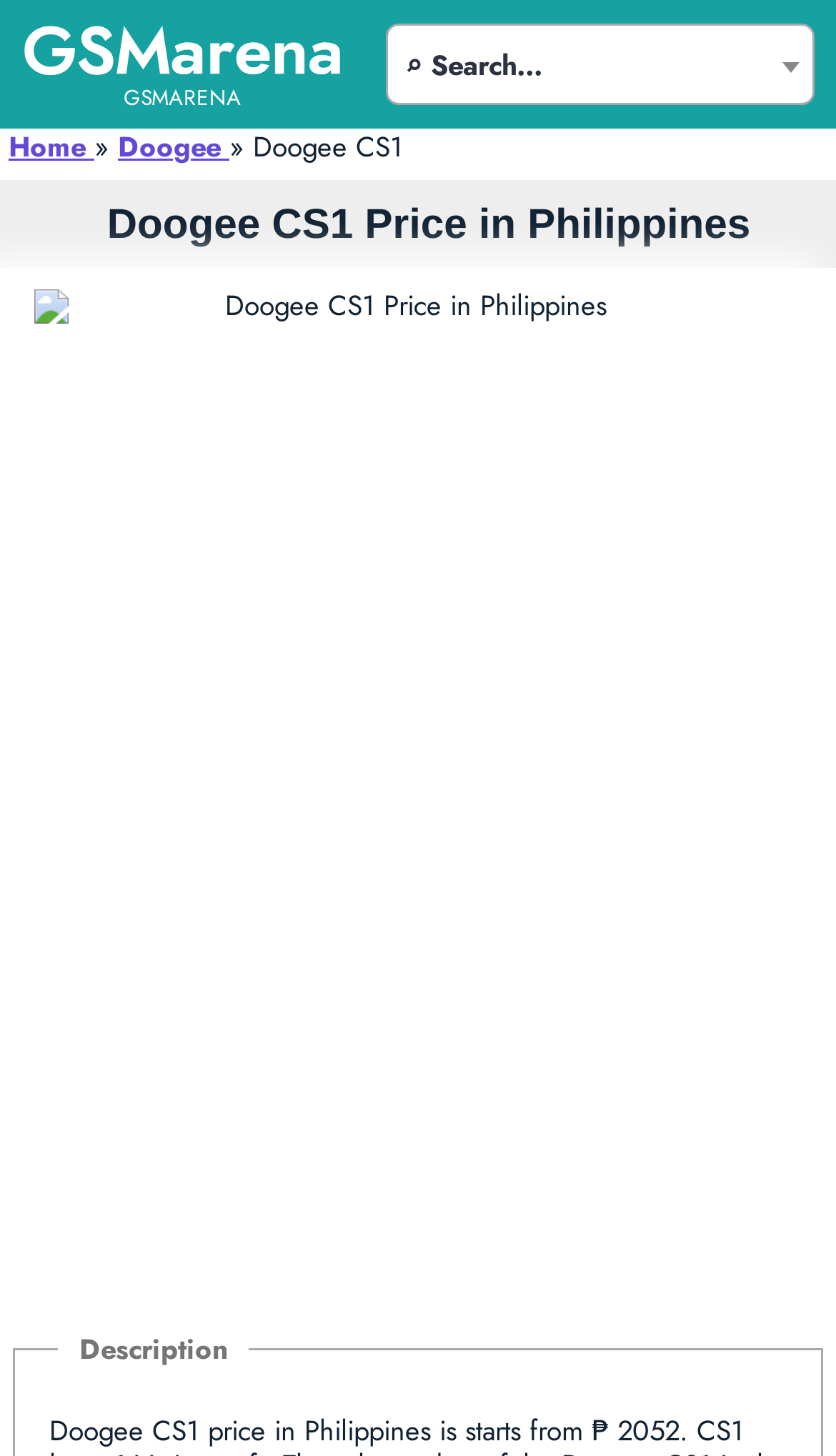What is the name of the mobile phone model?
Using the visual information from the image, give a one-word or short-phrase answer.

CS1